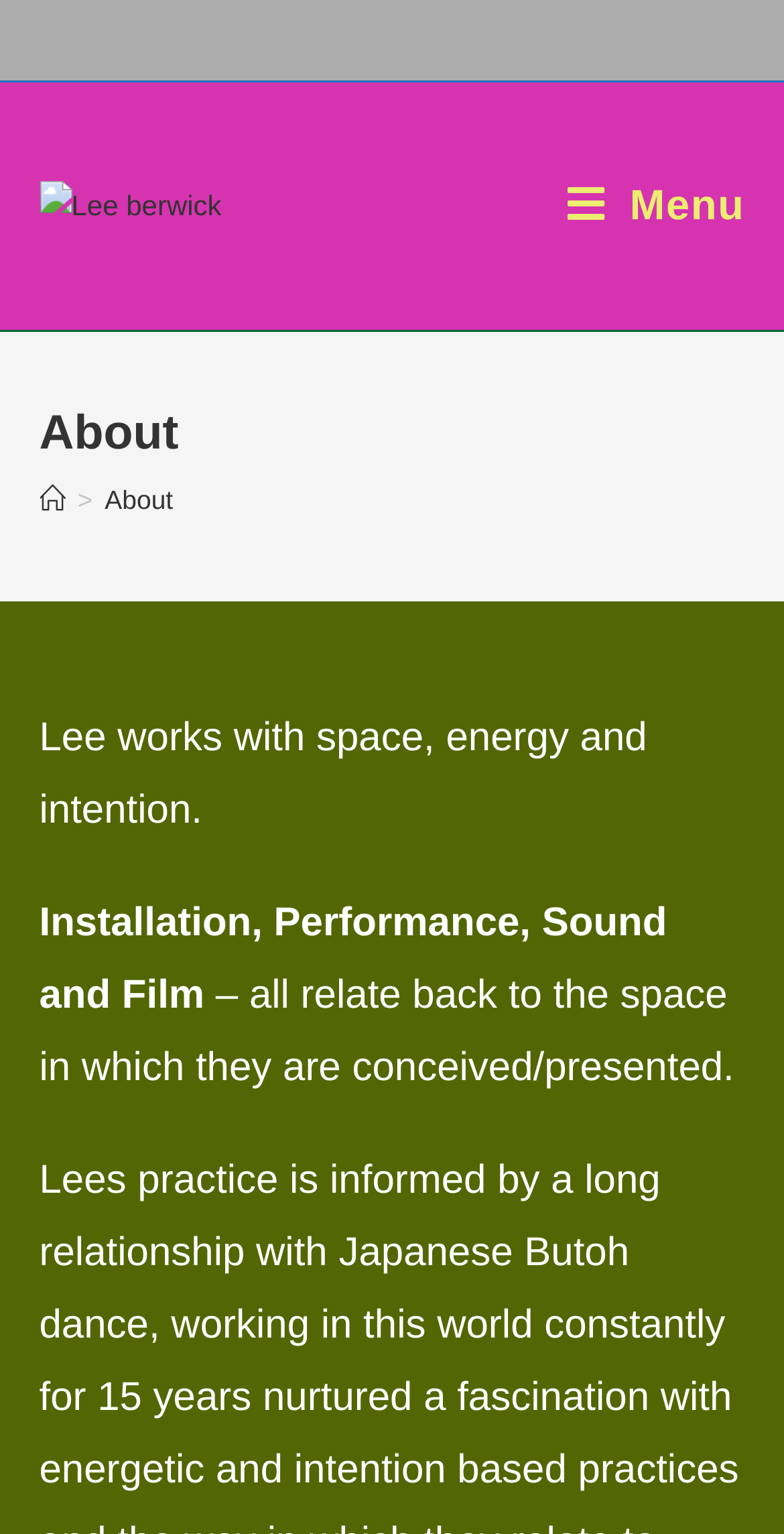Reply to the question with a brief word or phrase: What is the purpose of the 'Mobile Menu' link?

To open mobile menu